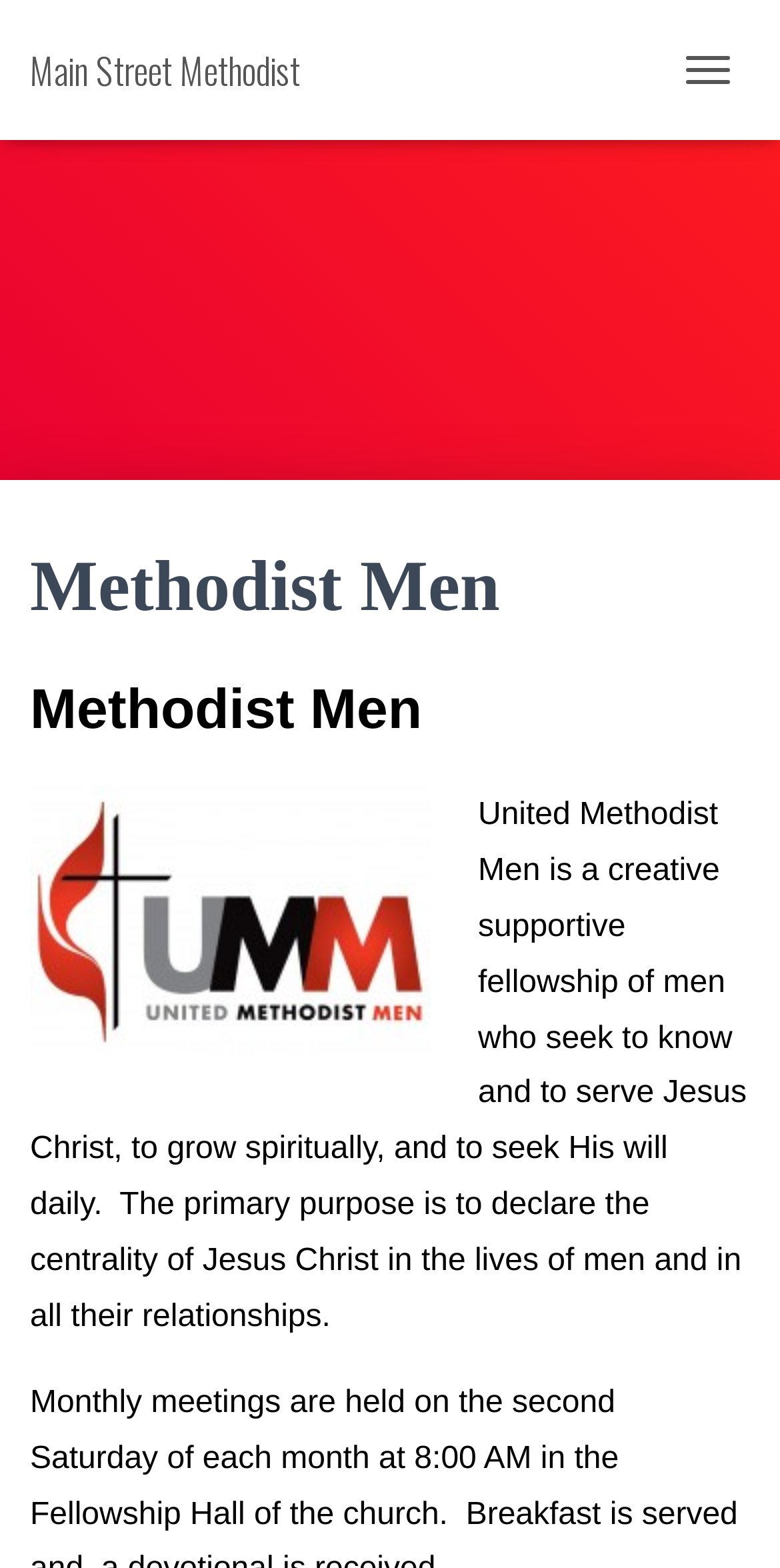Using the provided element description, identify the bounding box coordinates as (top-left x, top-left y, bottom-right x, bottom-right y). Ensure all values are between 0 and 1. Description: Toggle Navigation

[0.854, 0.024, 0.962, 0.065]